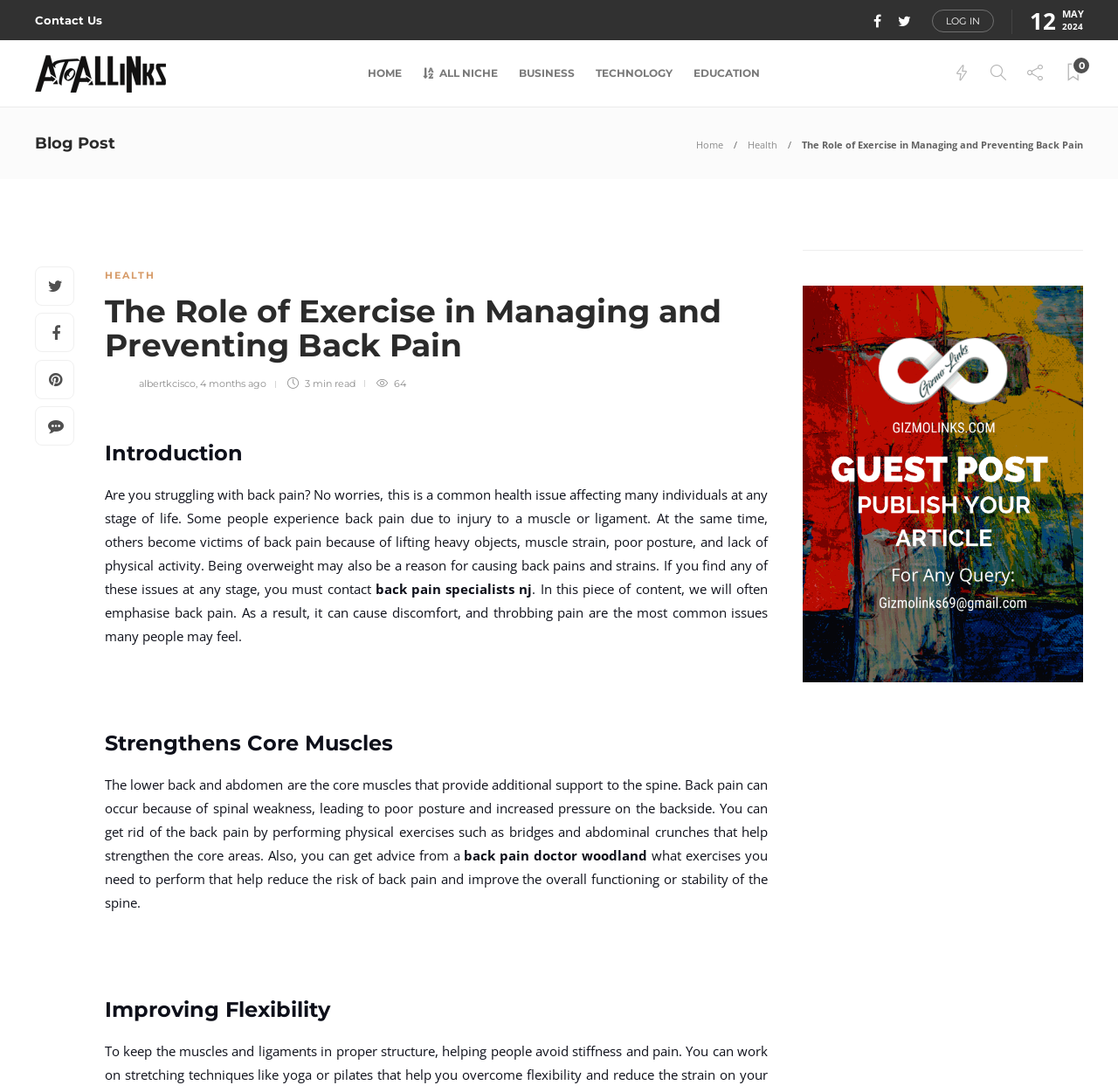How many views does the article have?
Kindly offer a detailed explanation using the data available in the image.

I found the number of views of the article by looking at the text below the article title, which says '64'.